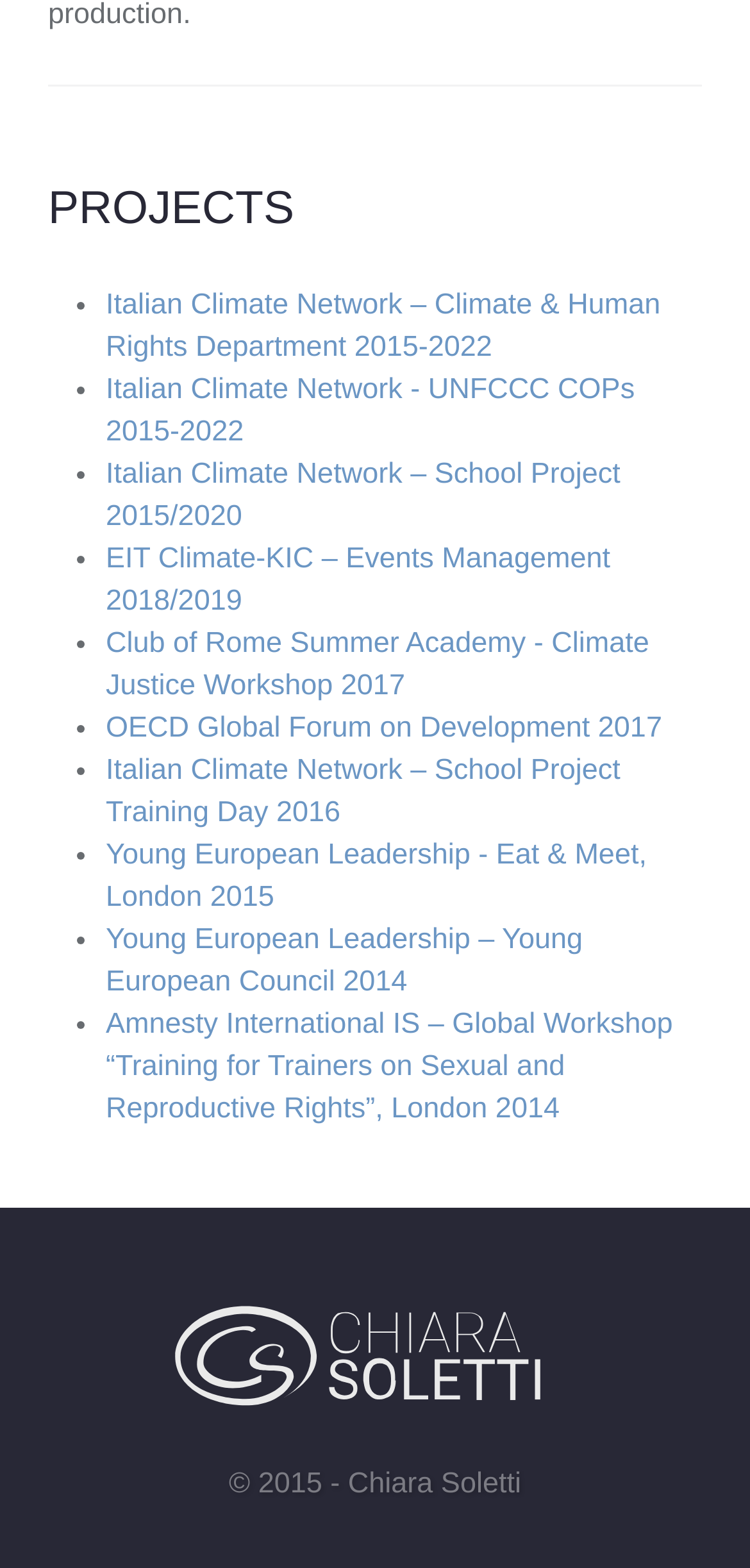How many projects are listed on this webpage?
Please give a detailed answer to the question using the information shown in the image.

I counted the number of links under the 'PROJECTS' heading, and there are 9 links, each representing a project.